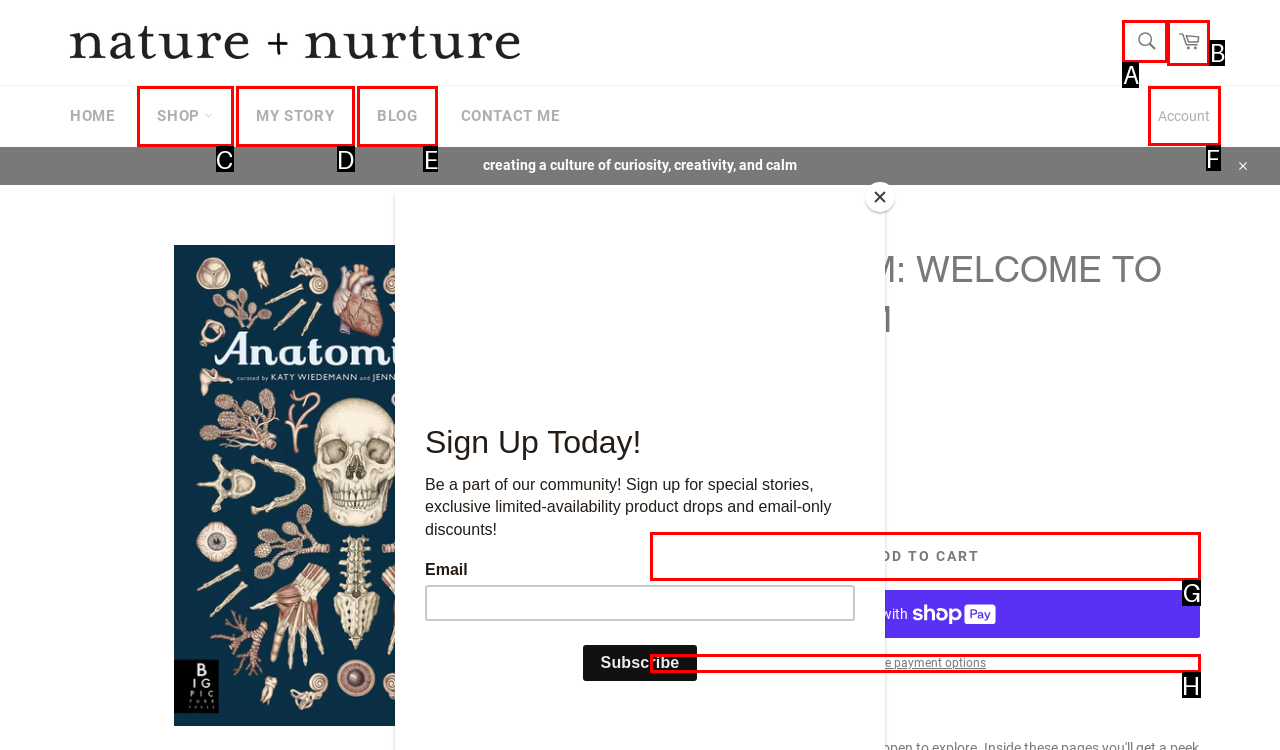Pick the option that should be clicked to perform the following task: Add to cart
Answer with the letter of the selected option from the available choices.

G